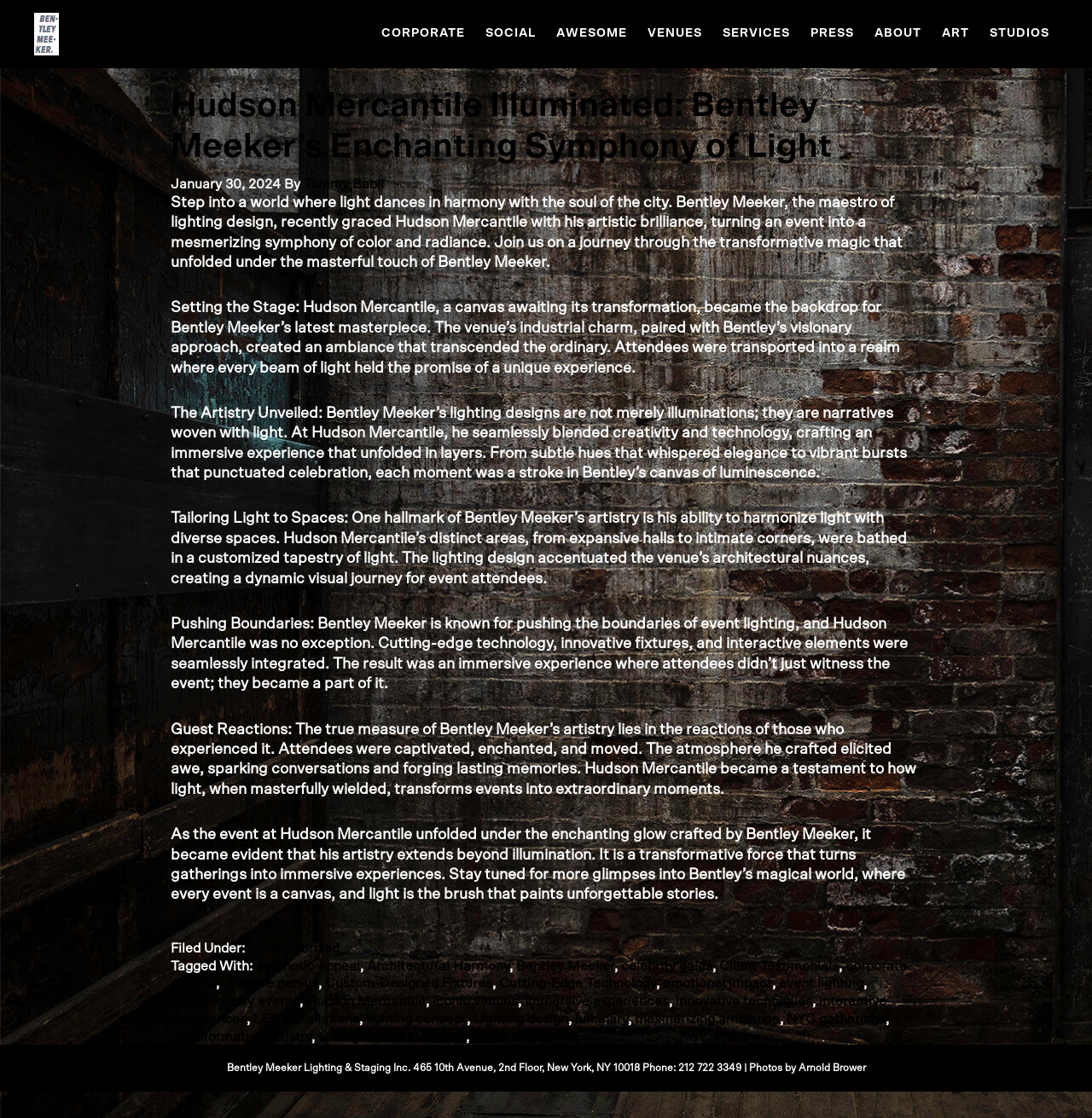Please find the bounding box coordinates for the clickable element needed to perform this instruction: "Visit the 'Bentley Meeker' website".

[0.031, 0.011, 0.195, 0.05]